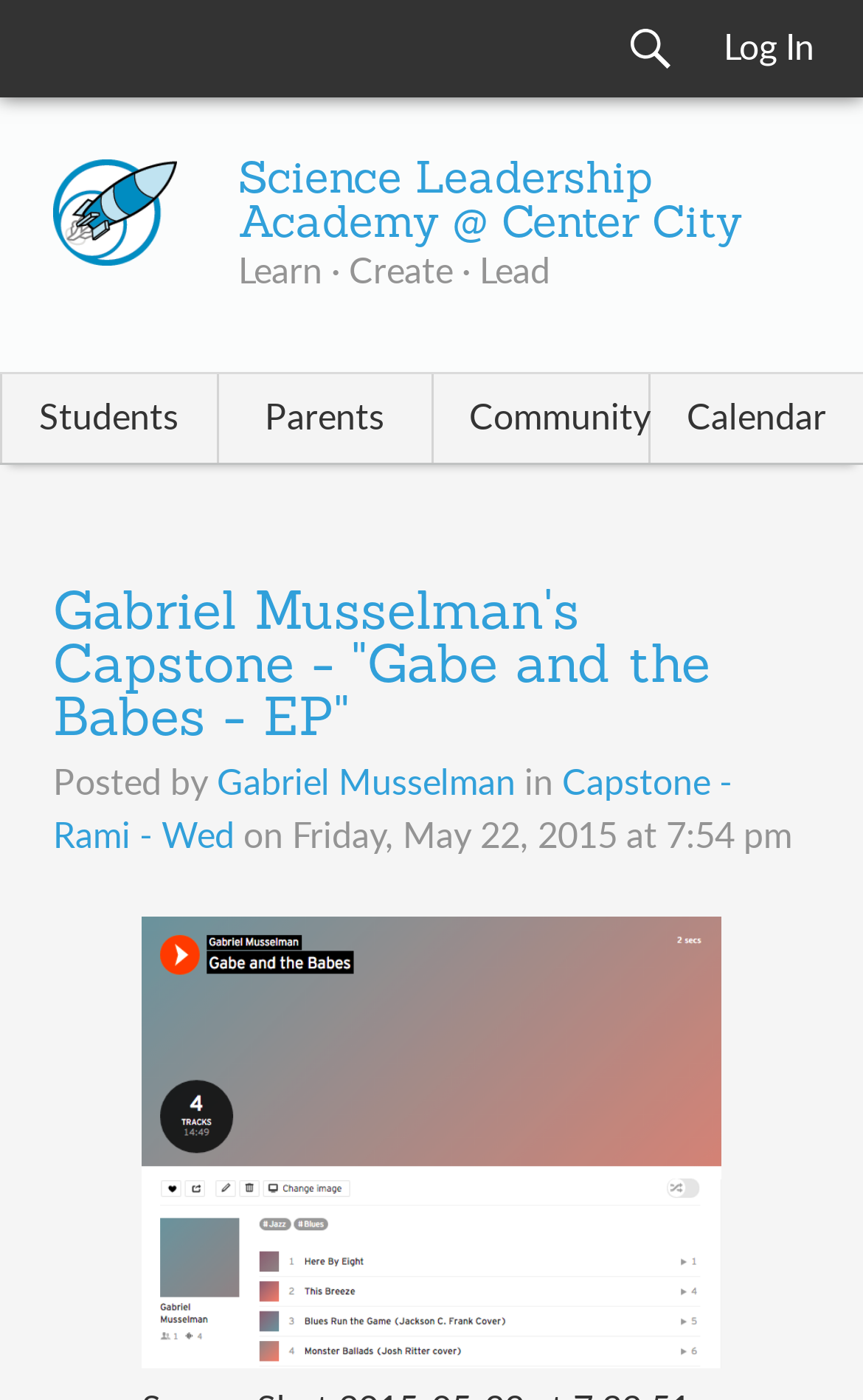Determine the bounding box coordinates of the clickable element to achieve the following action: 'Search for something'. Provide the coordinates as four float values between 0 and 1, formatted as [left, top, right, bottom].

[0.71, 0.0, 0.803, 0.07]